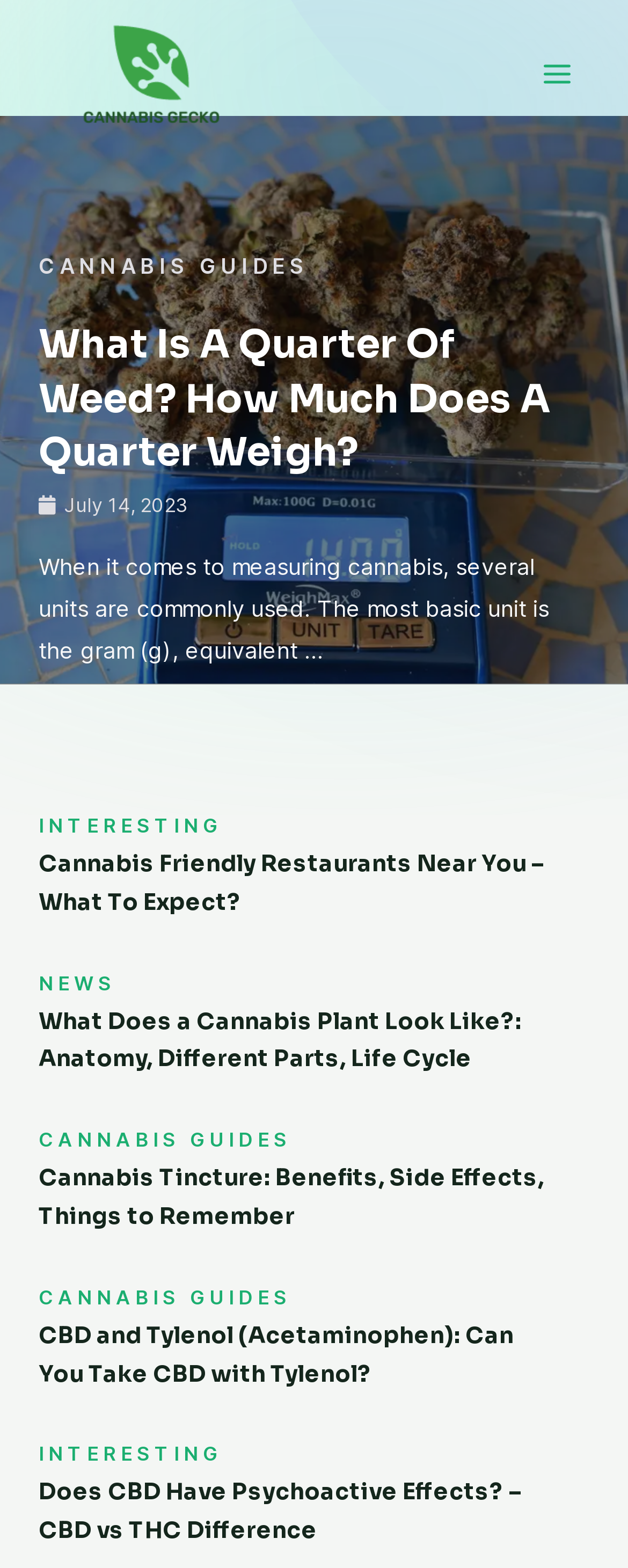Please predict the bounding box coordinates of the element's region where a click is necessary to complete the following instruction: "Click on the Cannabis Gecko logo". The coordinates should be represented by four float numbers between 0 and 1, i.e., [left, top, right, bottom].

[0.062, 0.014, 0.421, 0.081]